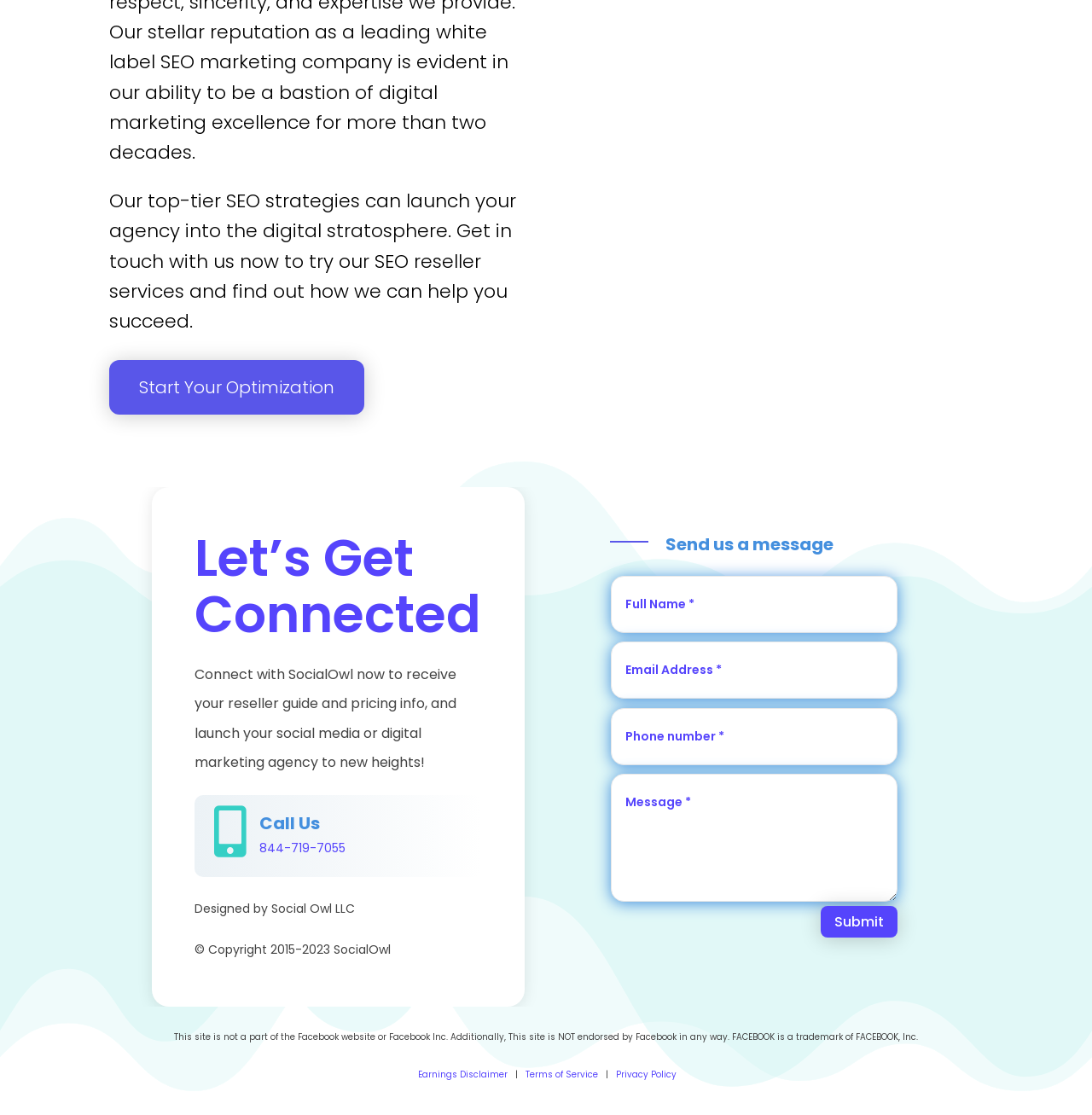Determine the bounding box coordinates of the clickable element necessary to fulfill the instruction: "Click the 'Start Your Optimization' button". Provide the coordinates as four float numbers within the 0 to 1 range, i.e., [left, top, right, bottom].

[0.1, 0.323, 0.334, 0.372]